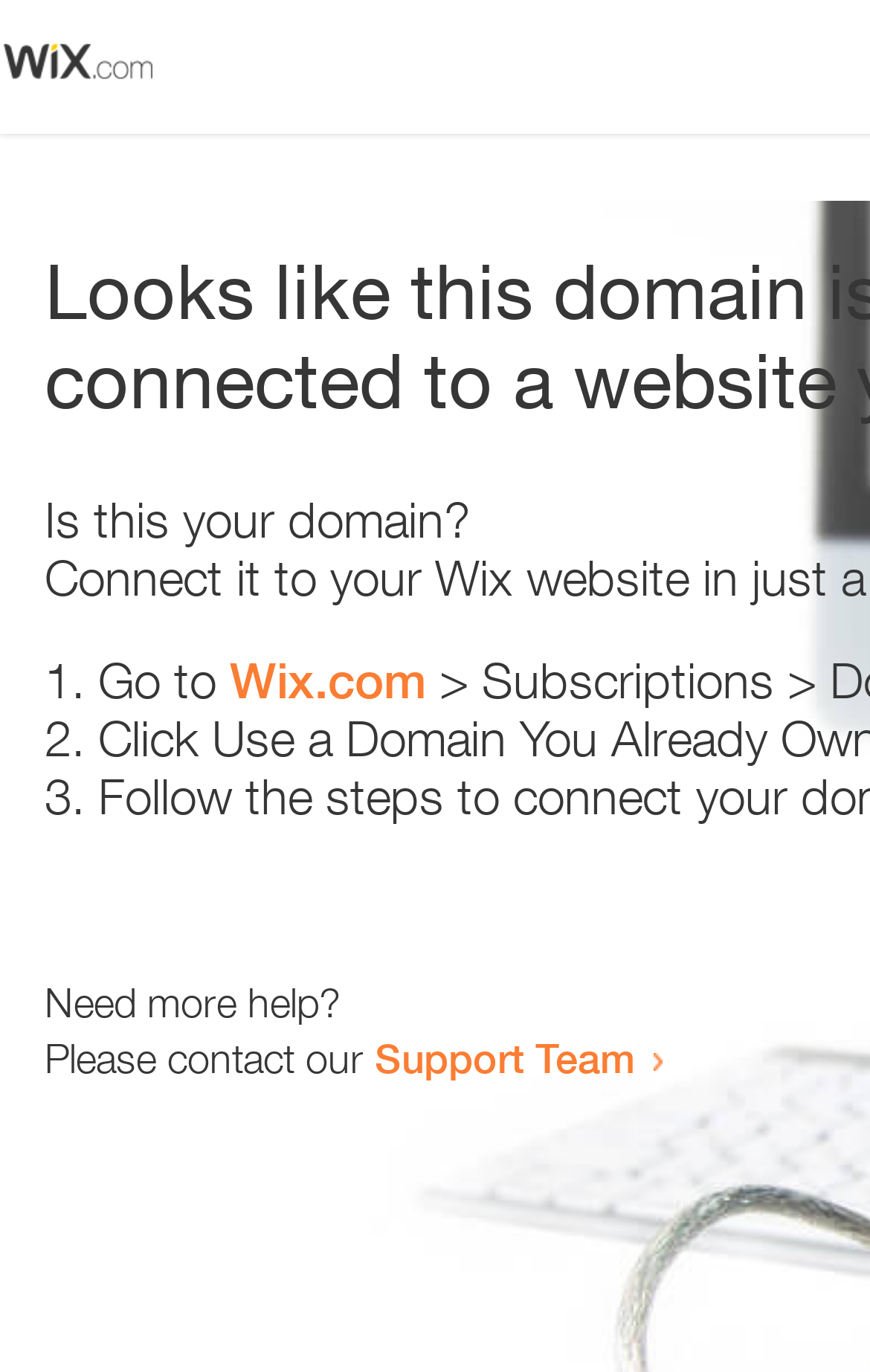Analyze the image and give a detailed response to the question:
What is the tone of the webpage?

The webpage contains phrases like 'Is this your domain?' and 'Need more help?' which suggests that the tone of the webpage is helpful. The webpage is trying to assist the user in resolving an issue.